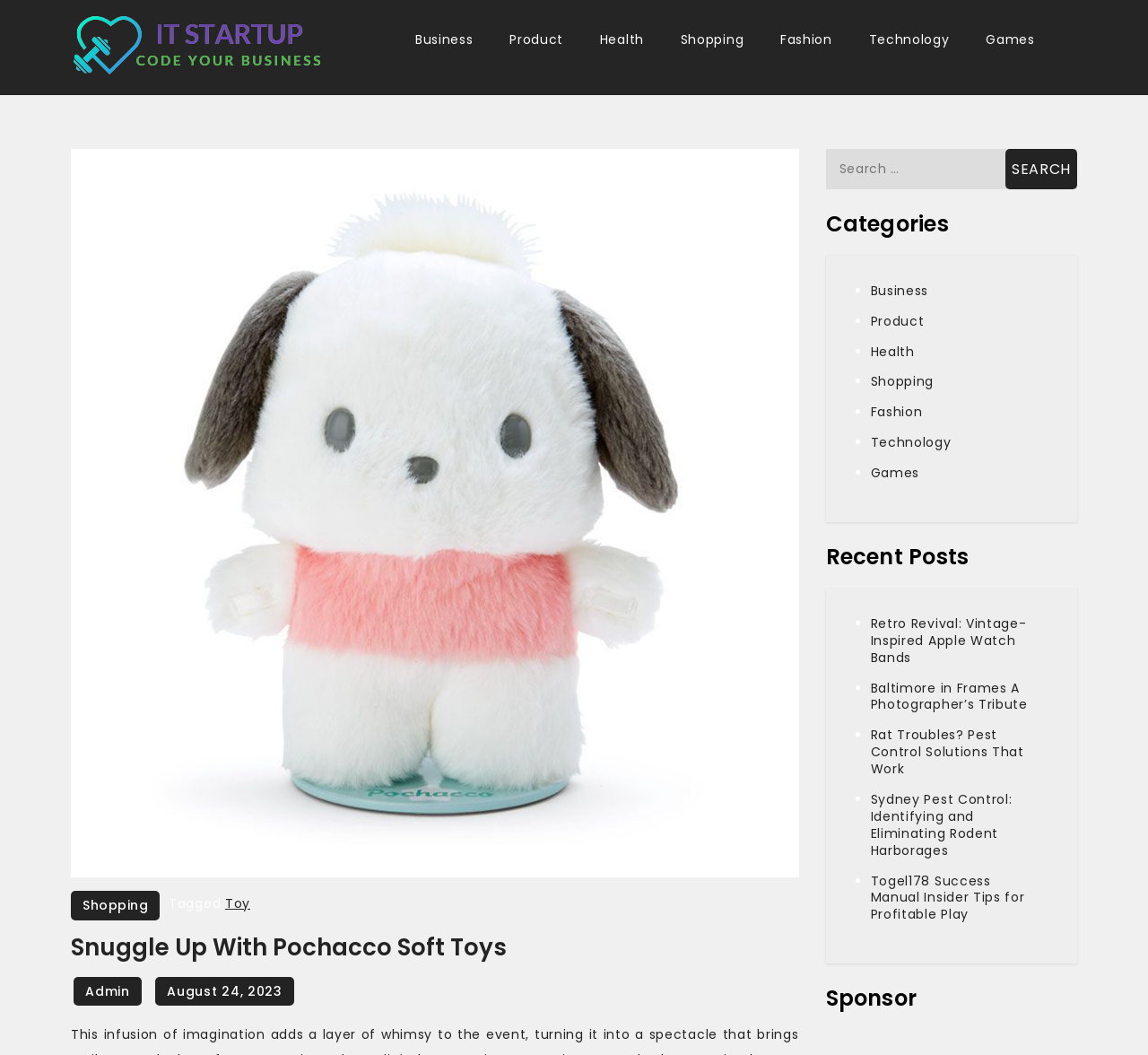Is there a search function on this website?
Answer with a single word or phrase by referring to the visual content.

Yes